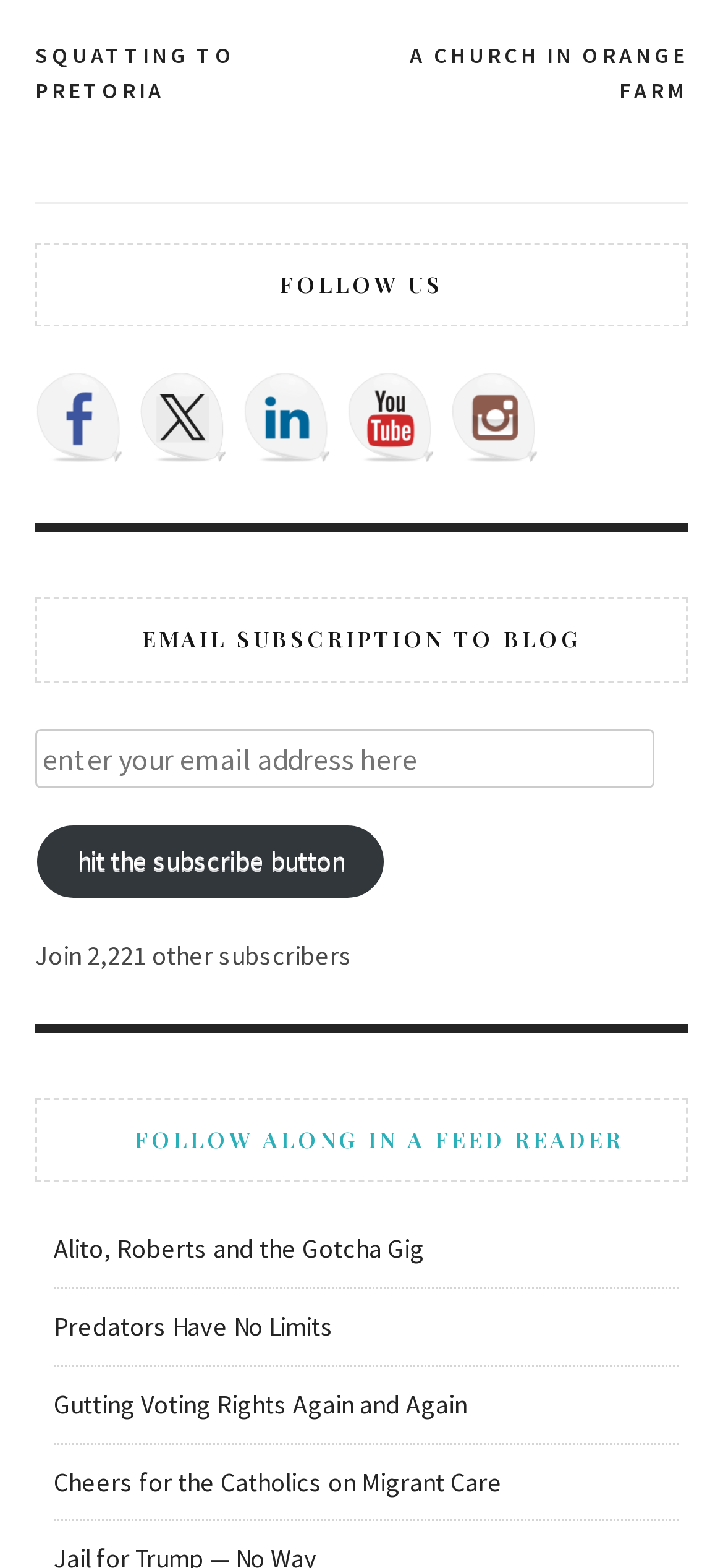Utilize the details in the image to thoroughly answer the following question: What is the purpose of the textbox?

I found a textbox element under the 'EMAIL SUBSCRIPTION TO BLOG' heading. The textbox is required, and there is a button next to it labeled 'hit the subscribe button'. This suggests that the purpose of the textbox is to enter an email address for subscription to the blog.